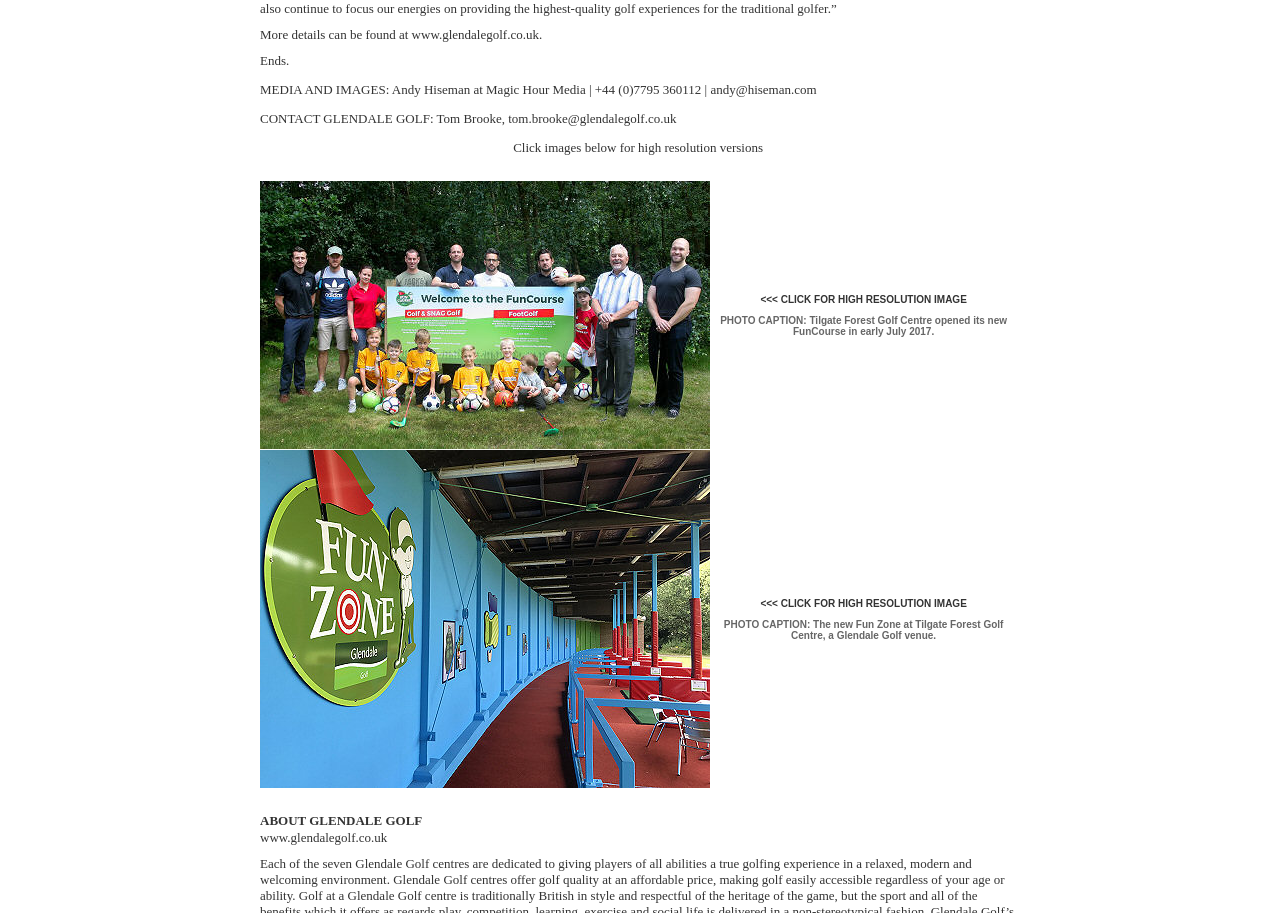Please provide a comprehensive answer to the question based on the screenshot: What is the title of the section below the grid?

I found the gridcell element with the text 'ABOUT GLENDALE GOLF' below the grid, which seems to be the title of the section.